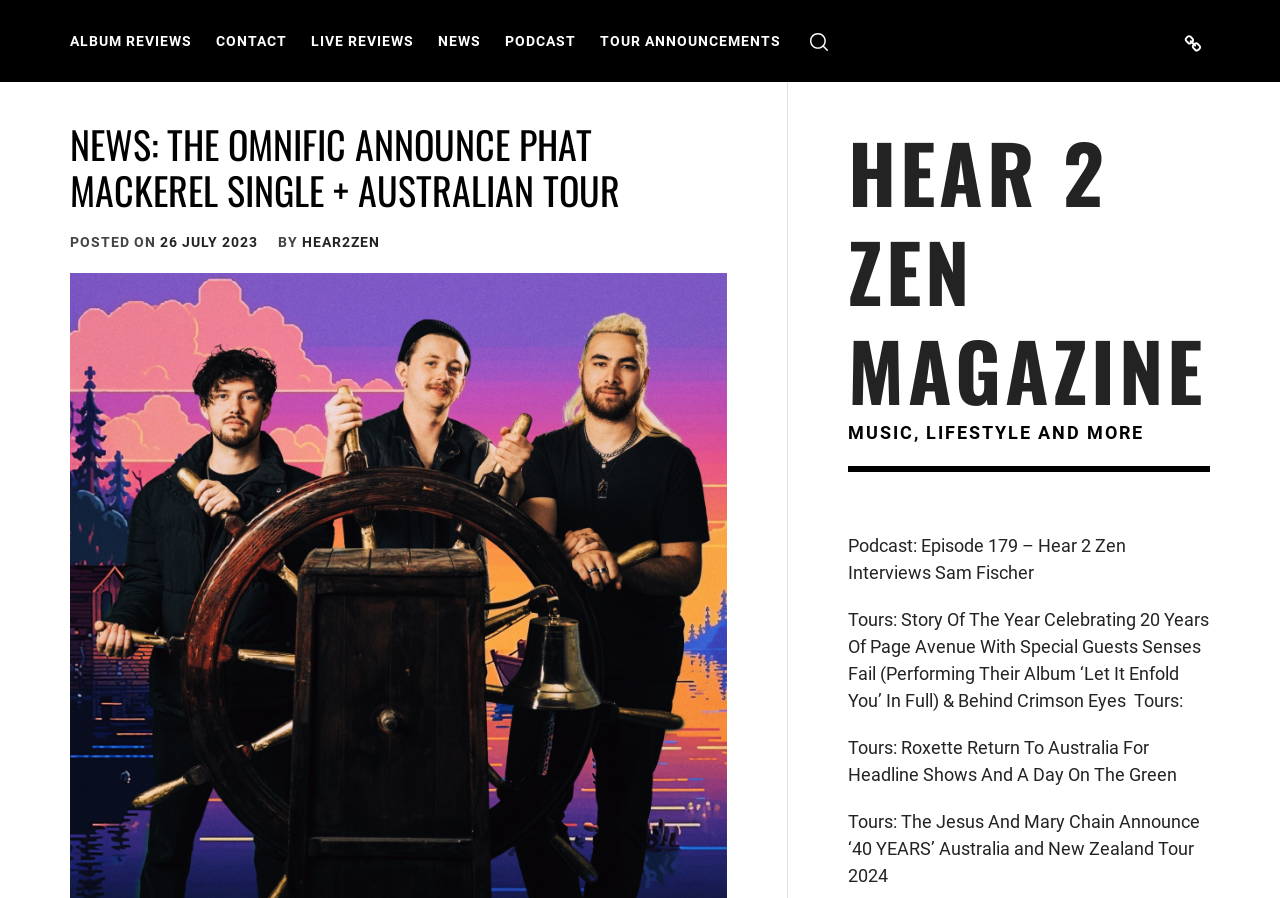Identify the bounding box coordinates for the element you need to click to achieve the following task: "Visit TOUR ANNOUNCEMENTS". Provide the bounding box coordinates as four float numbers between 0 and 1, in the form [left, top, right, bottom].

[0.461, 0.028, 0.618, 0.063]